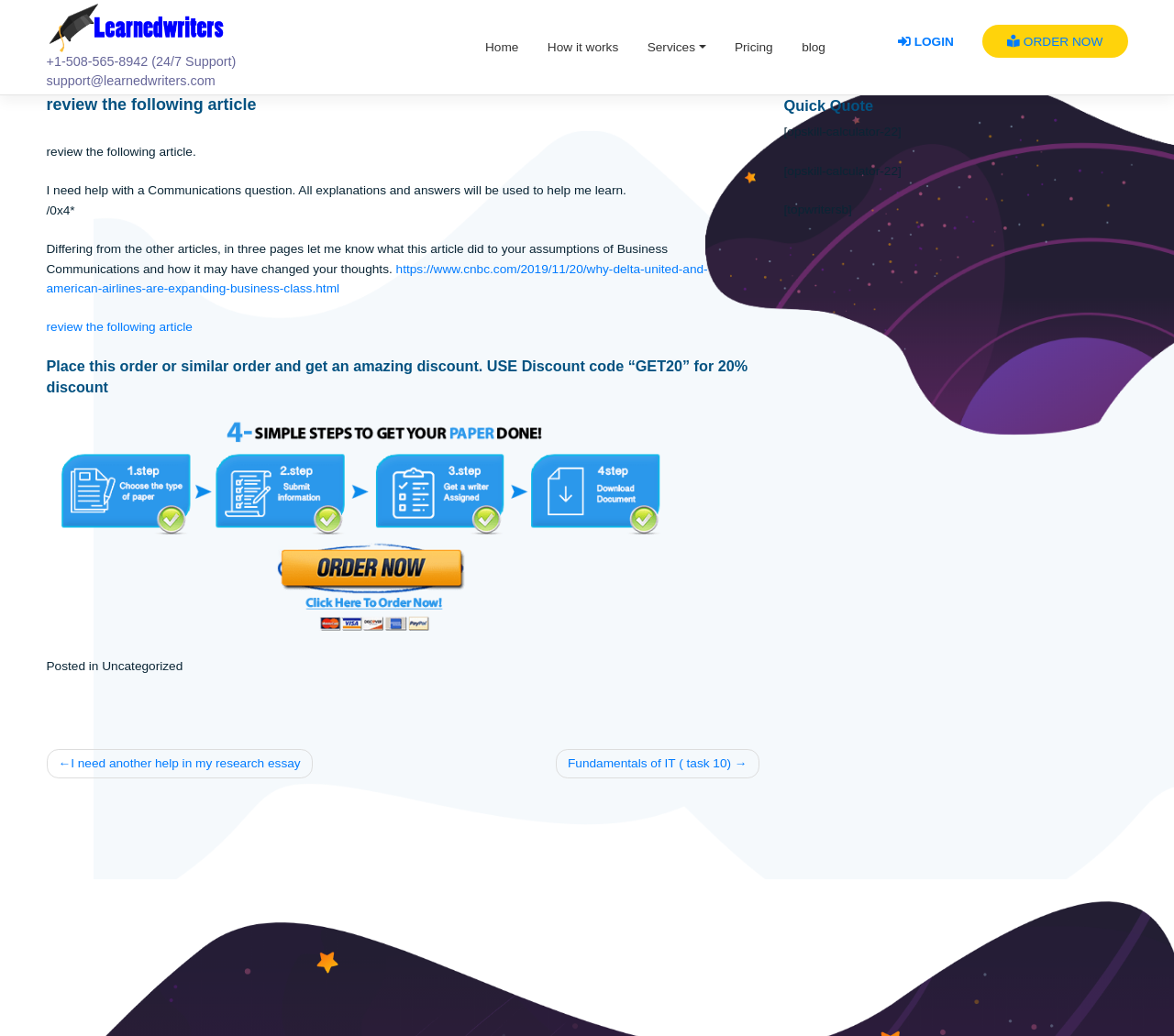Locate the bounding box for the described UI element: "carrentee". Ensure the coordinates are four float numbers between 0 and 1, formatted as [left, top, right, bottom].

None